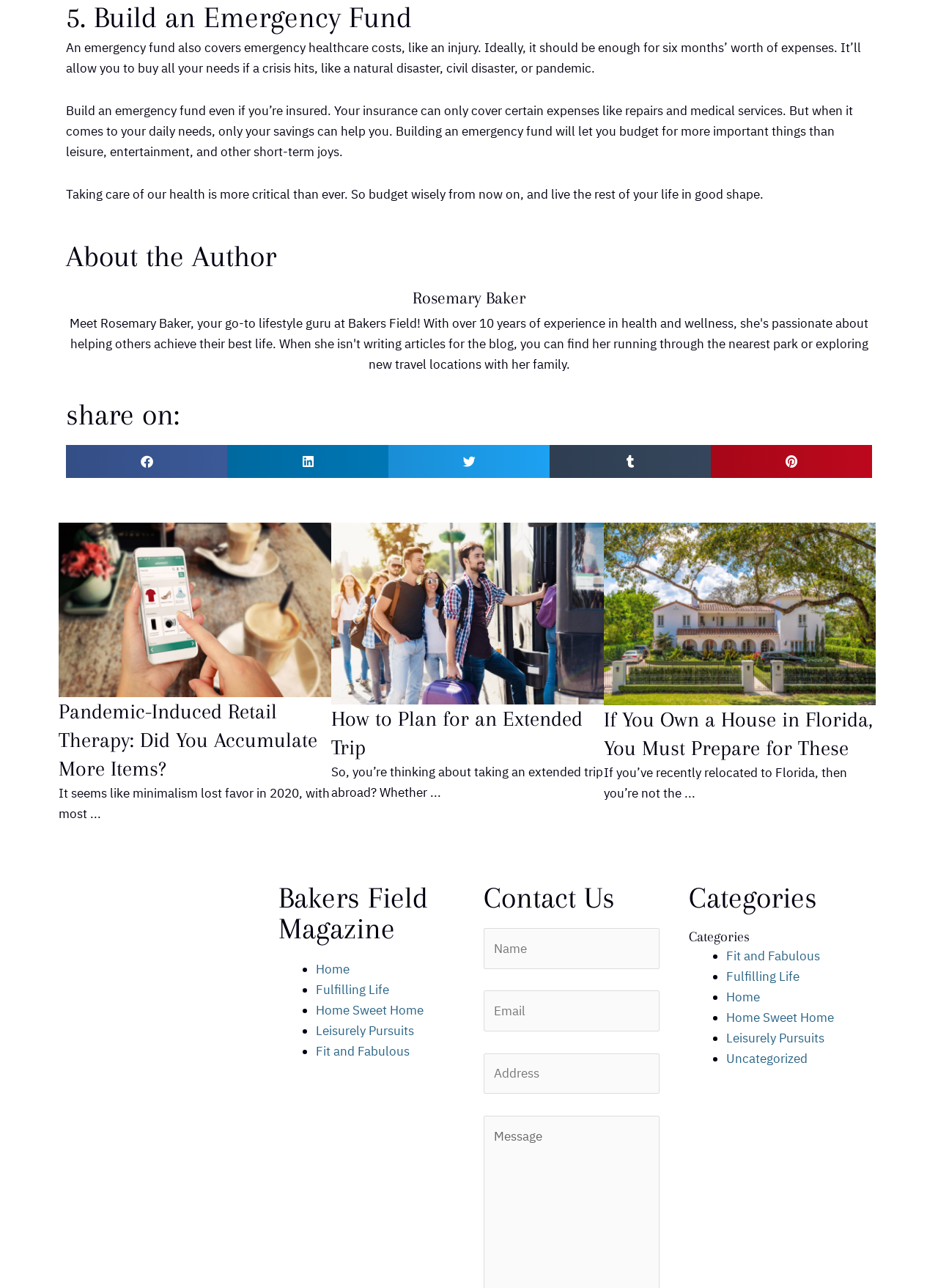Using the webpage screenshot and the element description Uncategorized, determine the bounding box coordinates. Specify the coordinates in the format (top-left x, top-left y, bottom-right x, bottom-right y) with values ranging from 0 to 1.

[0.774, 0.816, 0.861, 0.828]